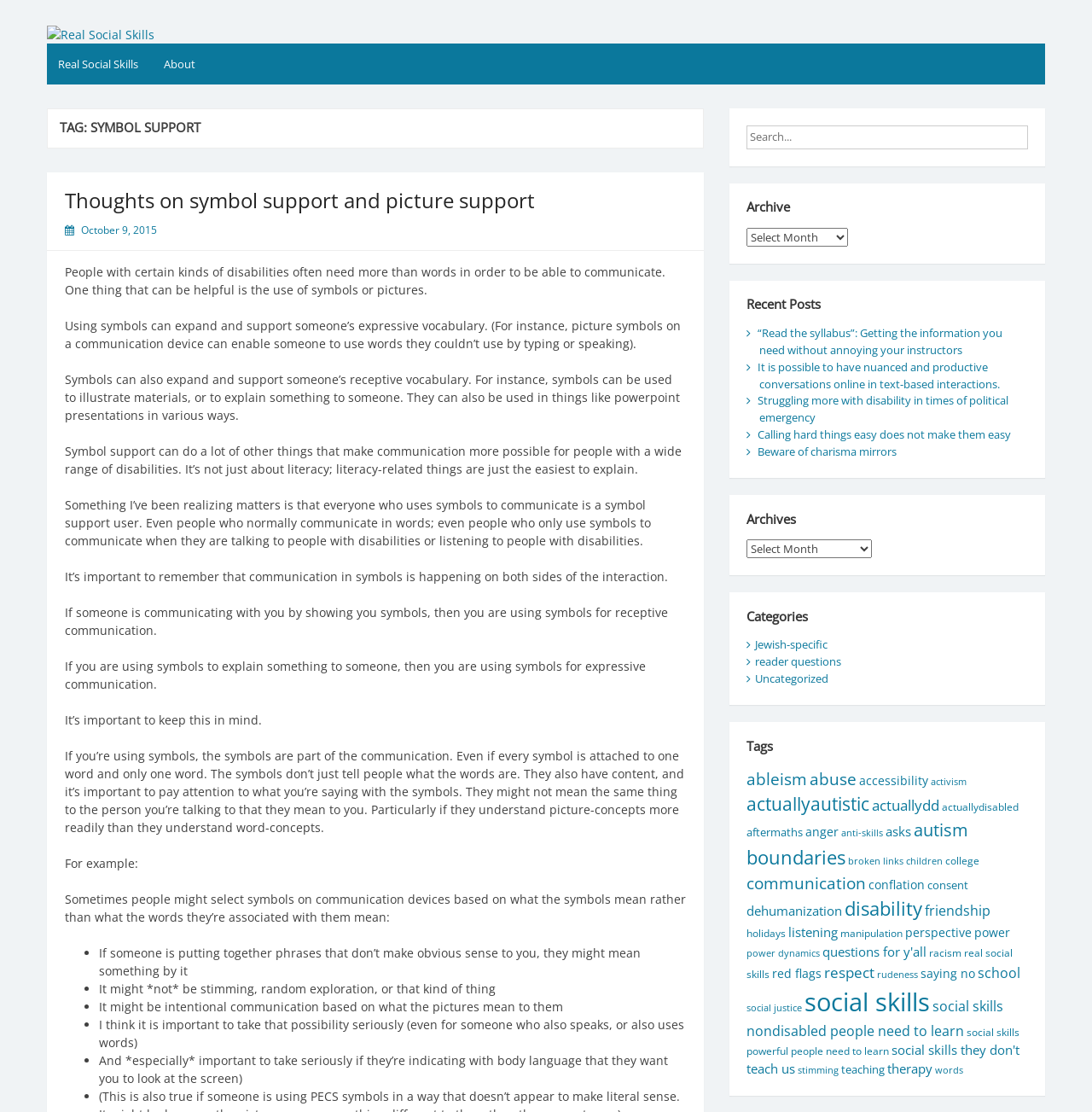Please identify the coordinates of the bounding box that should be clicked to fulfill this instruction: "Select an archive from the dropdown".

[0.684, 0.205, 0.777, 0.222]